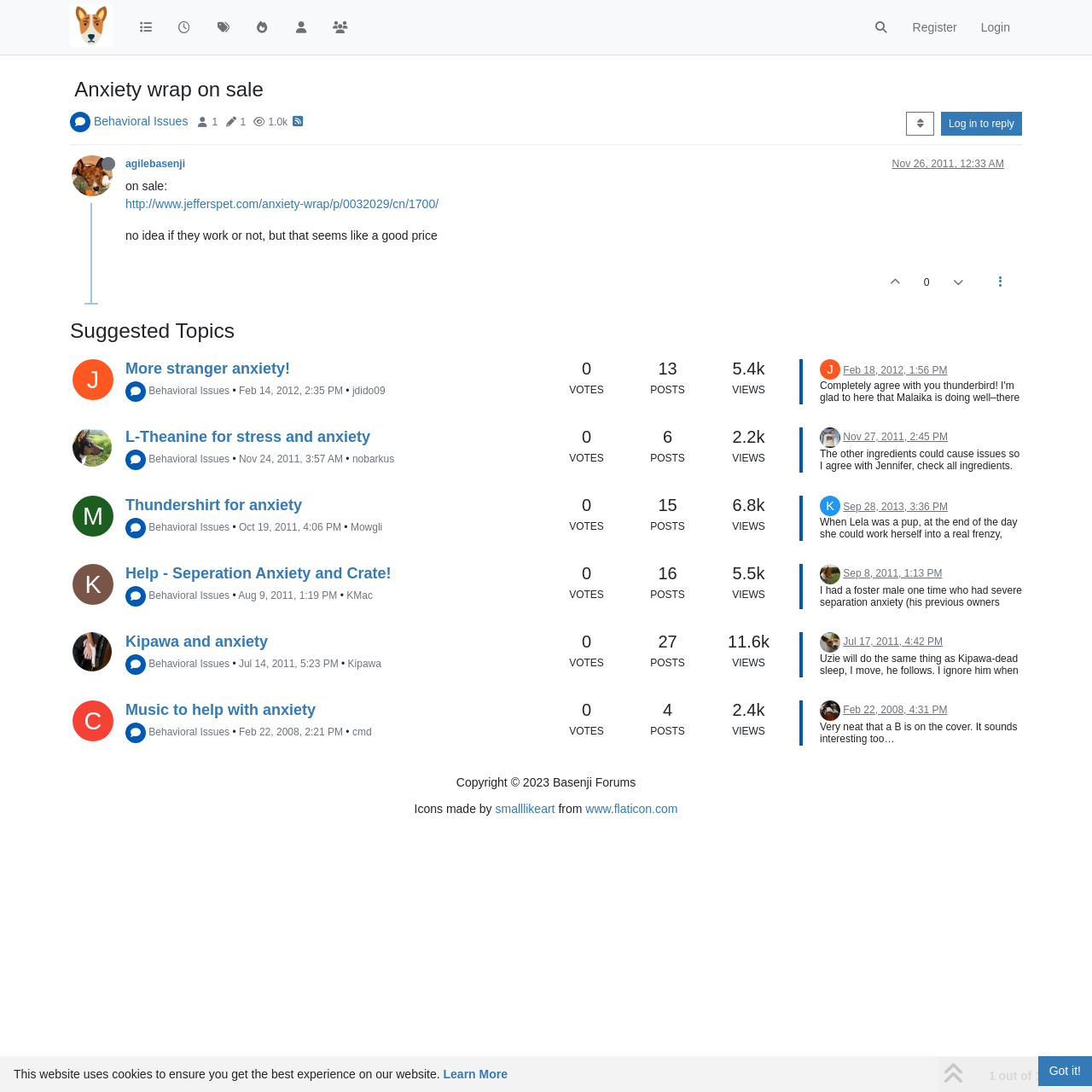Given the element description, predict the bounding box coordinates in the format (top-left x, top-left y, bottom-right x, bottom-right y). Make sure all values are between 0 and 1. Here is the element description: Feb 18, 2012, 1:56 PM

[0.772, 0.333, 0.868, 0.344]